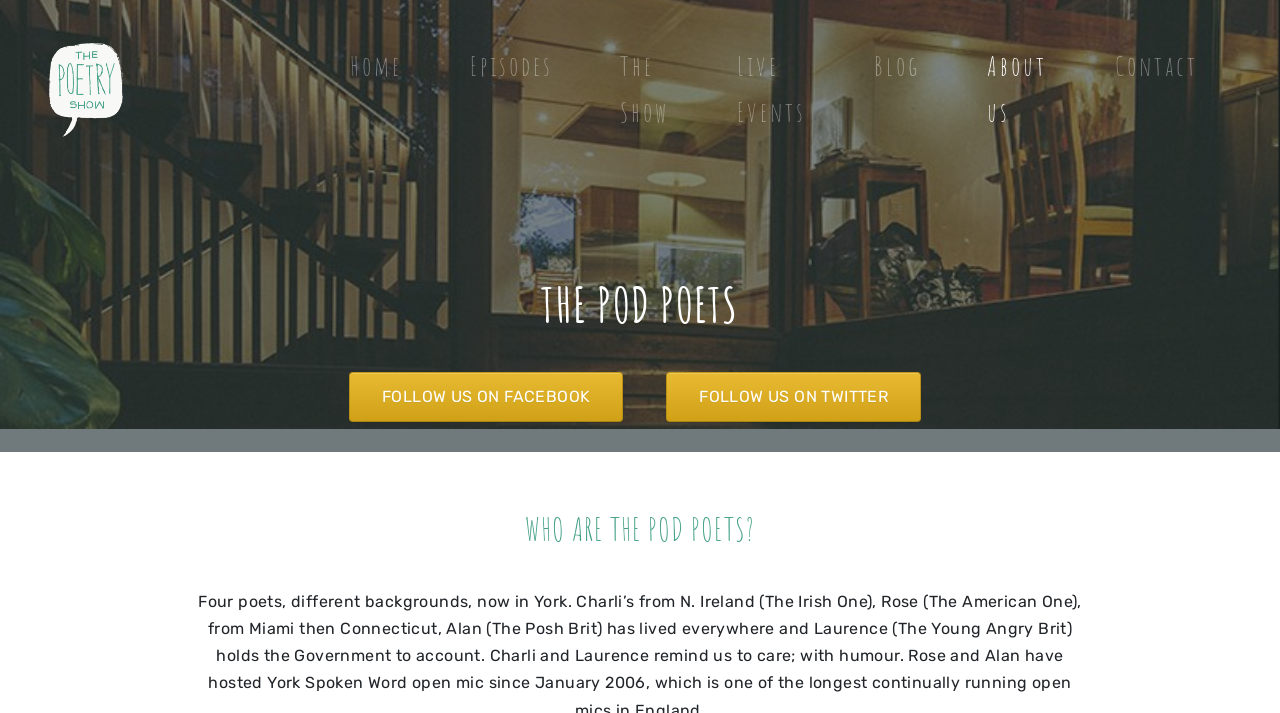Identify the bounding box coordinates for the region of the element that should be clicked to carry out the instruction: "Listen to Ian Payne". The bounding box coordinates should be four float numbers between 0 and 1, i.e., [left, top, right, bottom].

None